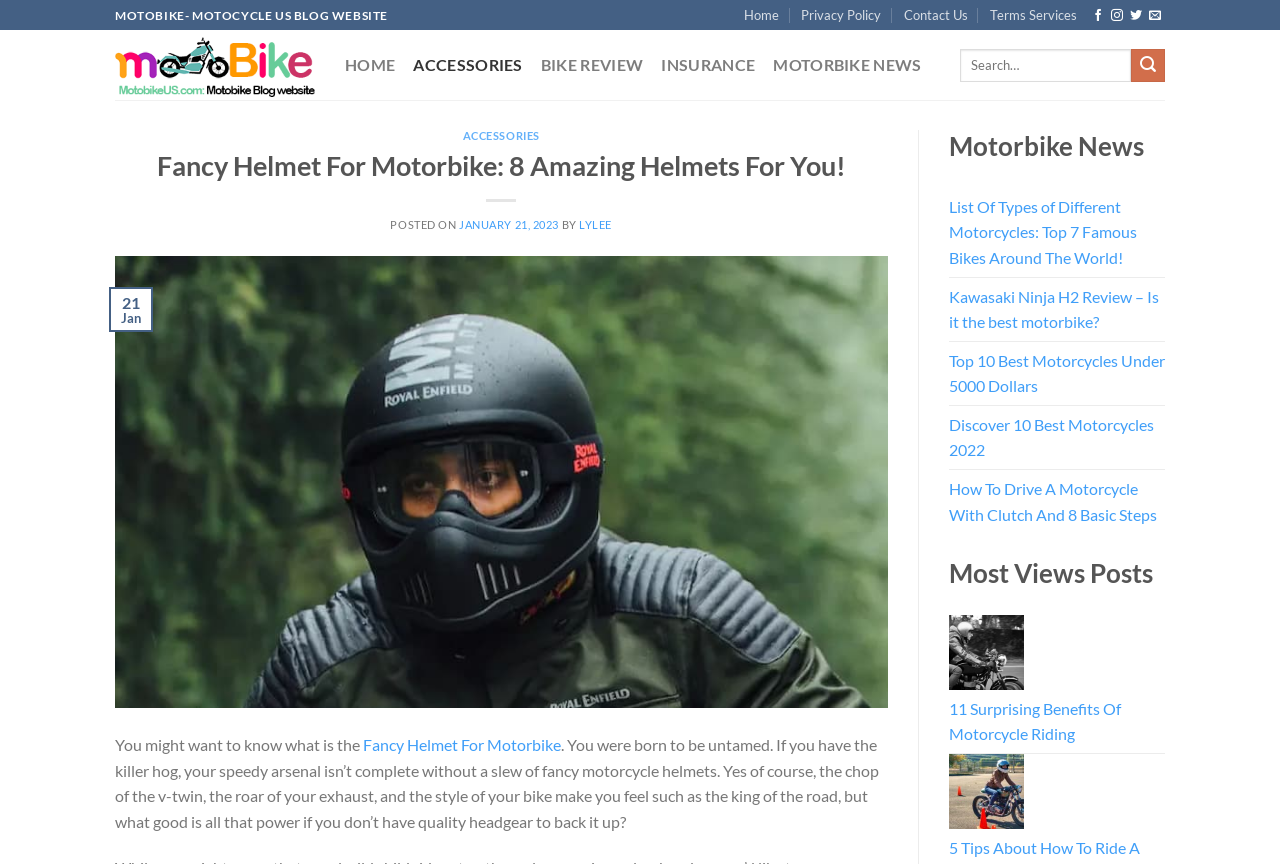Give a one-word or one-phrase response to the question: 
What is the topic of the 'Motorbike News' section?

Motorcycles